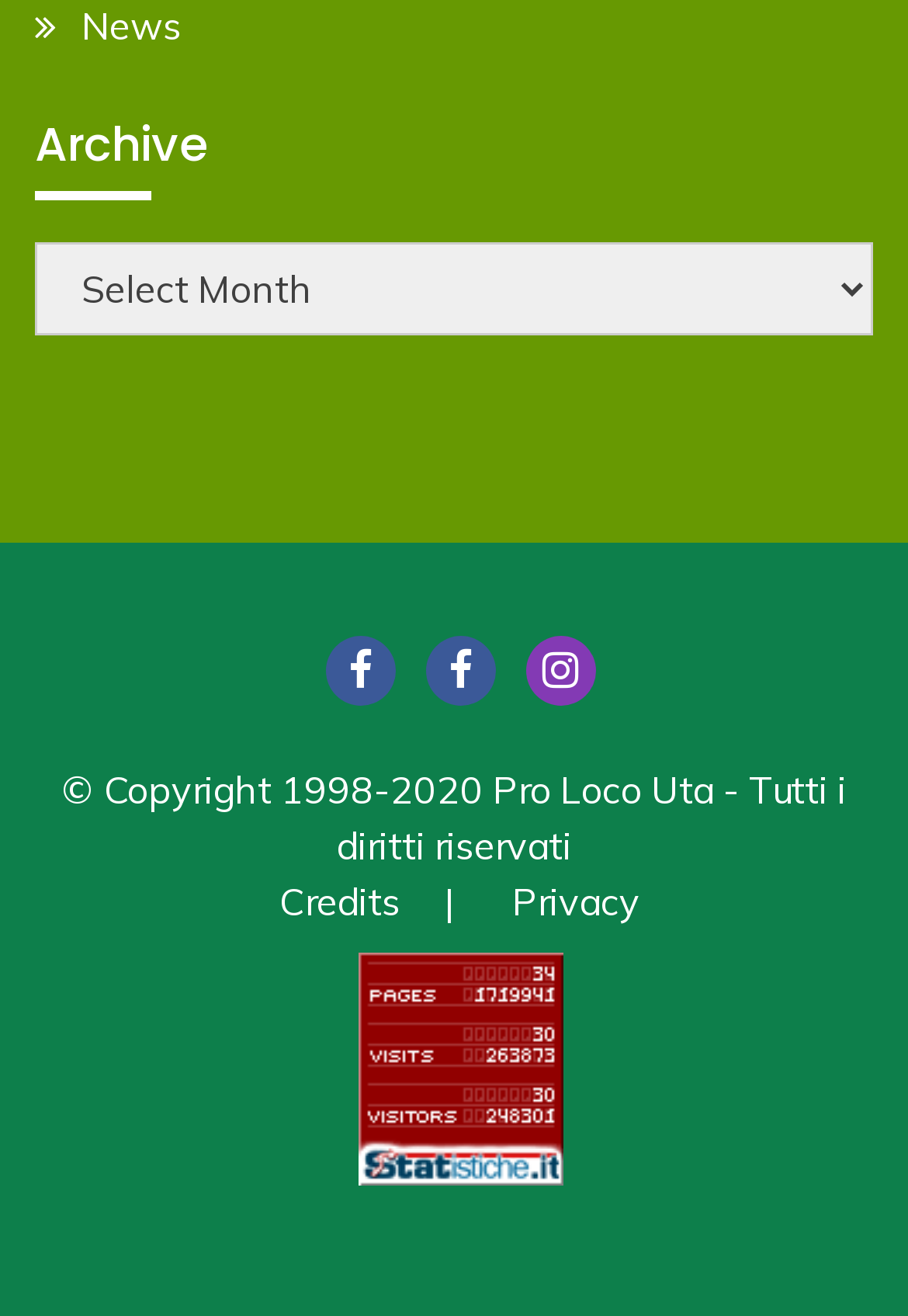What is the name of the organization?
Based on the visual details in the image, please answer the question thoroughly.

The name of the organization can be found in the link 'FB Pro Loco Uta' which is located at the top of the webpage, indicating that the webpage is related to Pro Loco Uta.